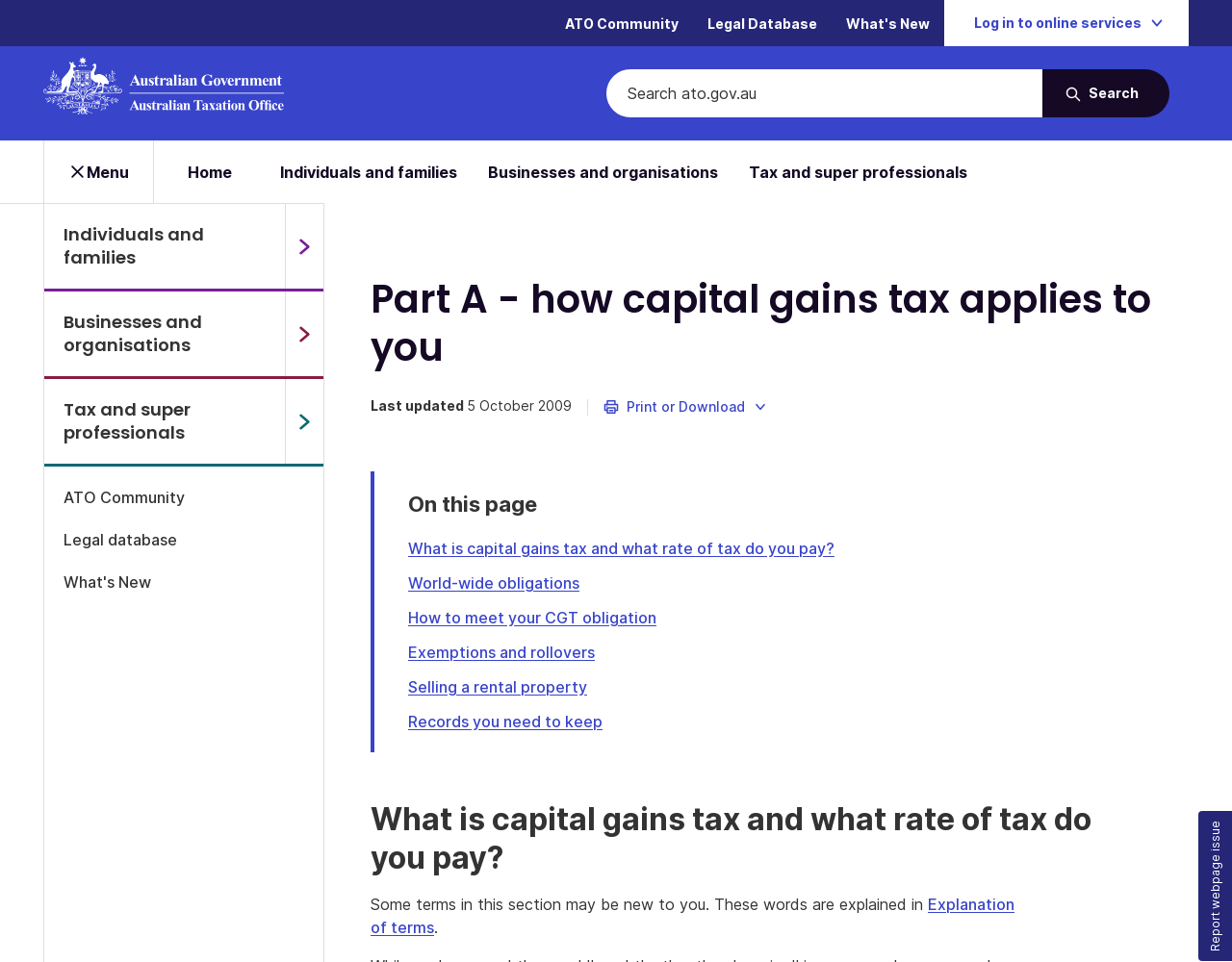What is the purpose of the 'Print or Download' button?
Based on the image, answer the question in a detailed manner.

I found this answer by examining the description of the 'Print or Download' button which states 'This button allows you to choose from Print or PDF download options'.